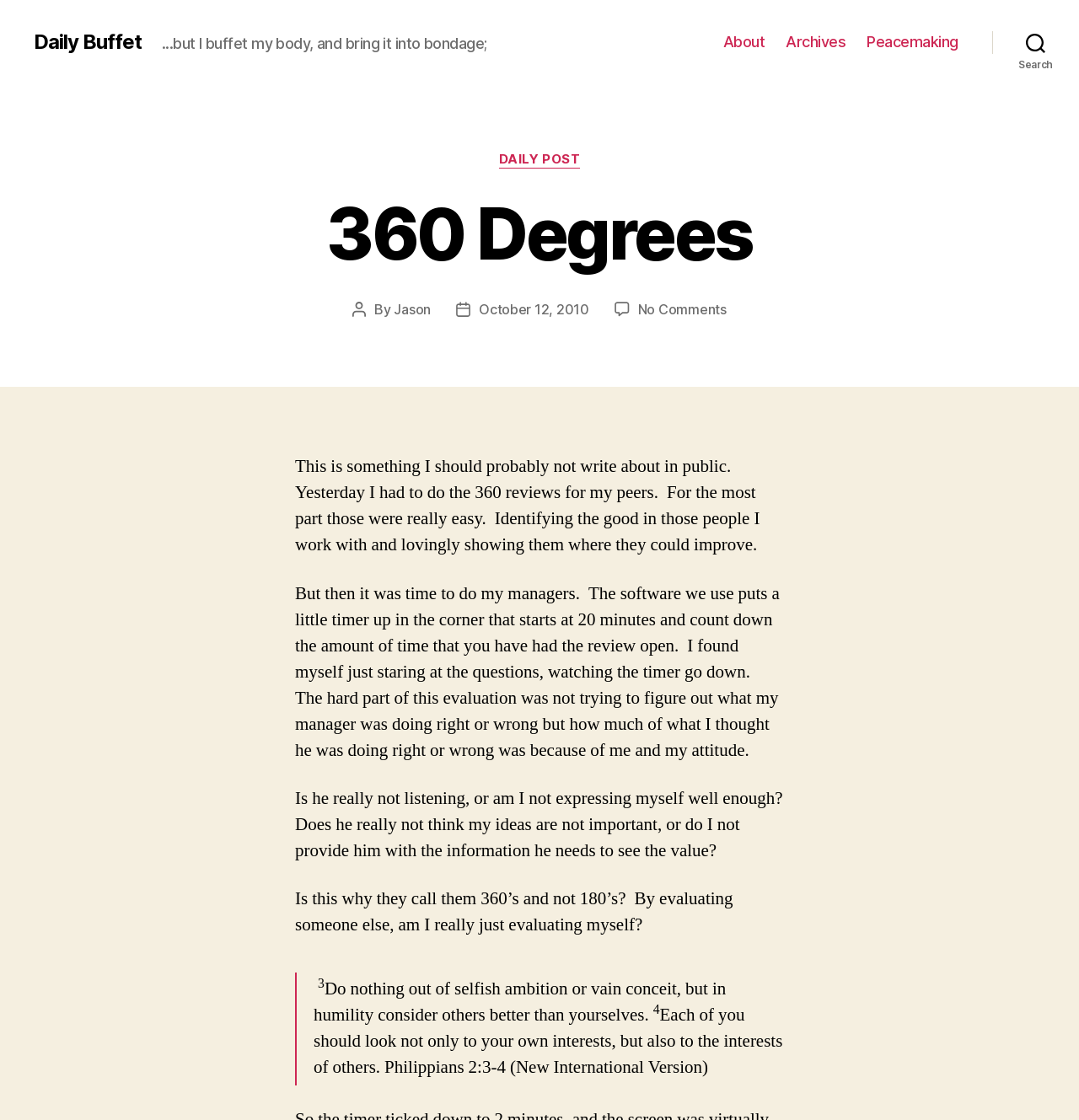Locate the bounding box coordinates of the element's region that should be clicked to carry out the following instruction: "Click on the 'About' link". The coordinates need to be four float numbers between 0 and 1, i.e., [left, top, right, bottom].

[0.67, 0.029, 0.709, 0.046]